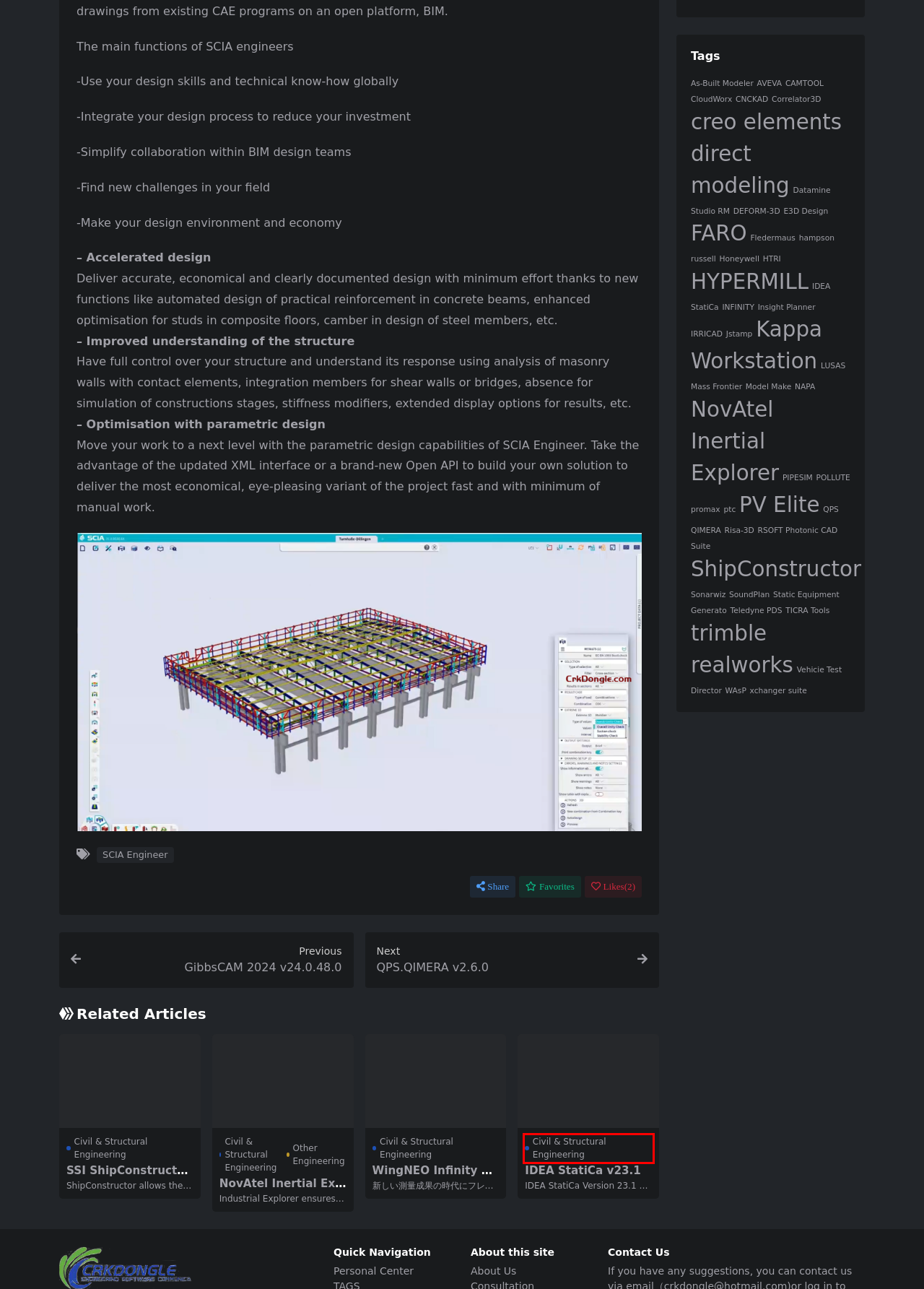Given a webpage screenshot featuring a red rectangle around a UI element, please determine the best description for the new webpage that appears after the element within the bounding box is clicked. The options are:
A. IDEA StatiCa v23.1 - Structural Design Software for Steel
B. Engineering software communication - crack software download
C. Datamine Studio RM Archives - Engineering software communication
D. Civil & Structural Engineering Archives - Engineering software communication
E. CNCKAD Archives - Engineering software communication
F. SSI ShipConstructor 2024R2 - Engineering software communication
G. NovAtel Inertial Explorer v8.9.8304 - Engineering software communication
H. Crack Service - Engineering software communication

D